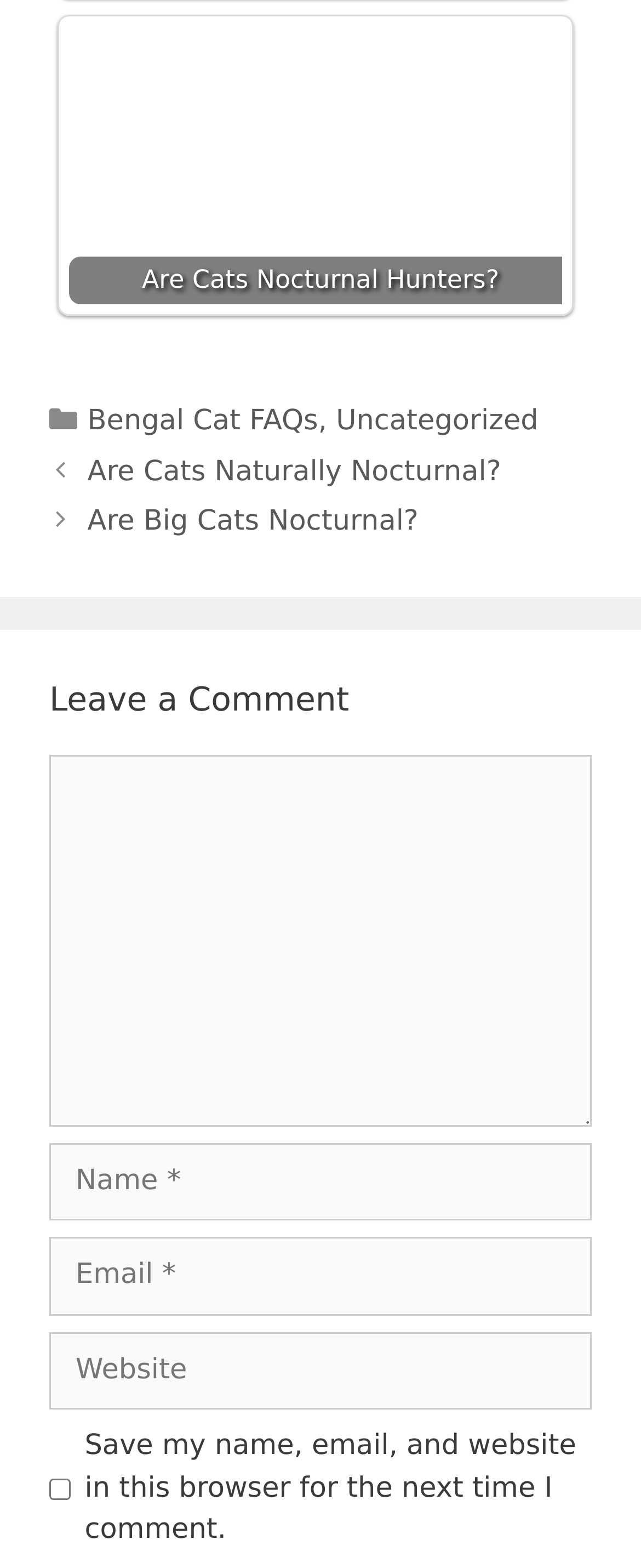Select the bounding box coordinates of the element I need to click to carry out the following instruction: "Check the box to save your information".

[0.077, 0.943, 0.11, 0.957]